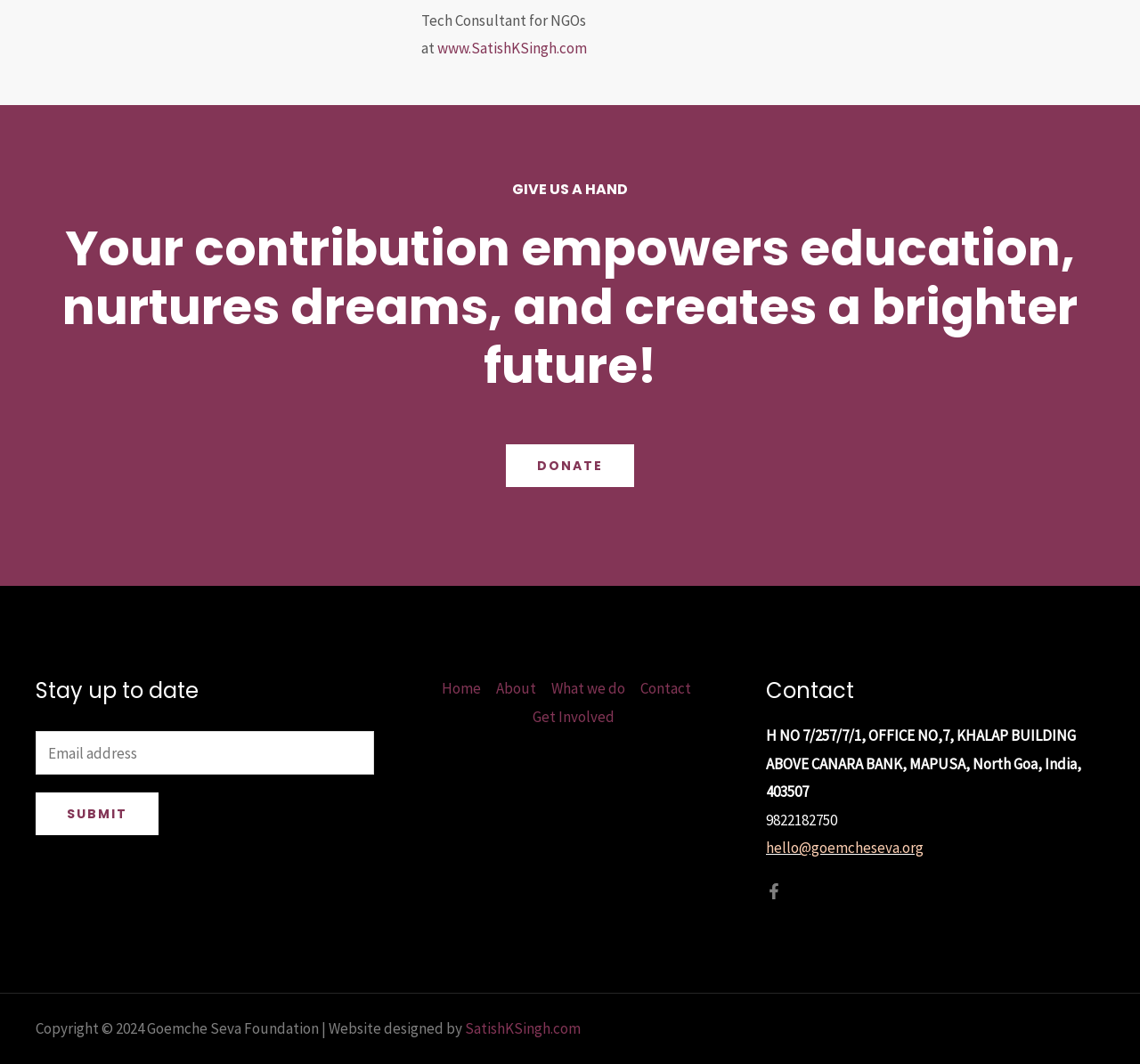Answer the question using only a single word or phrase: 
What is the purpose of the 'GIVE US A HAND' section?

To contribute to education and create a brighter future